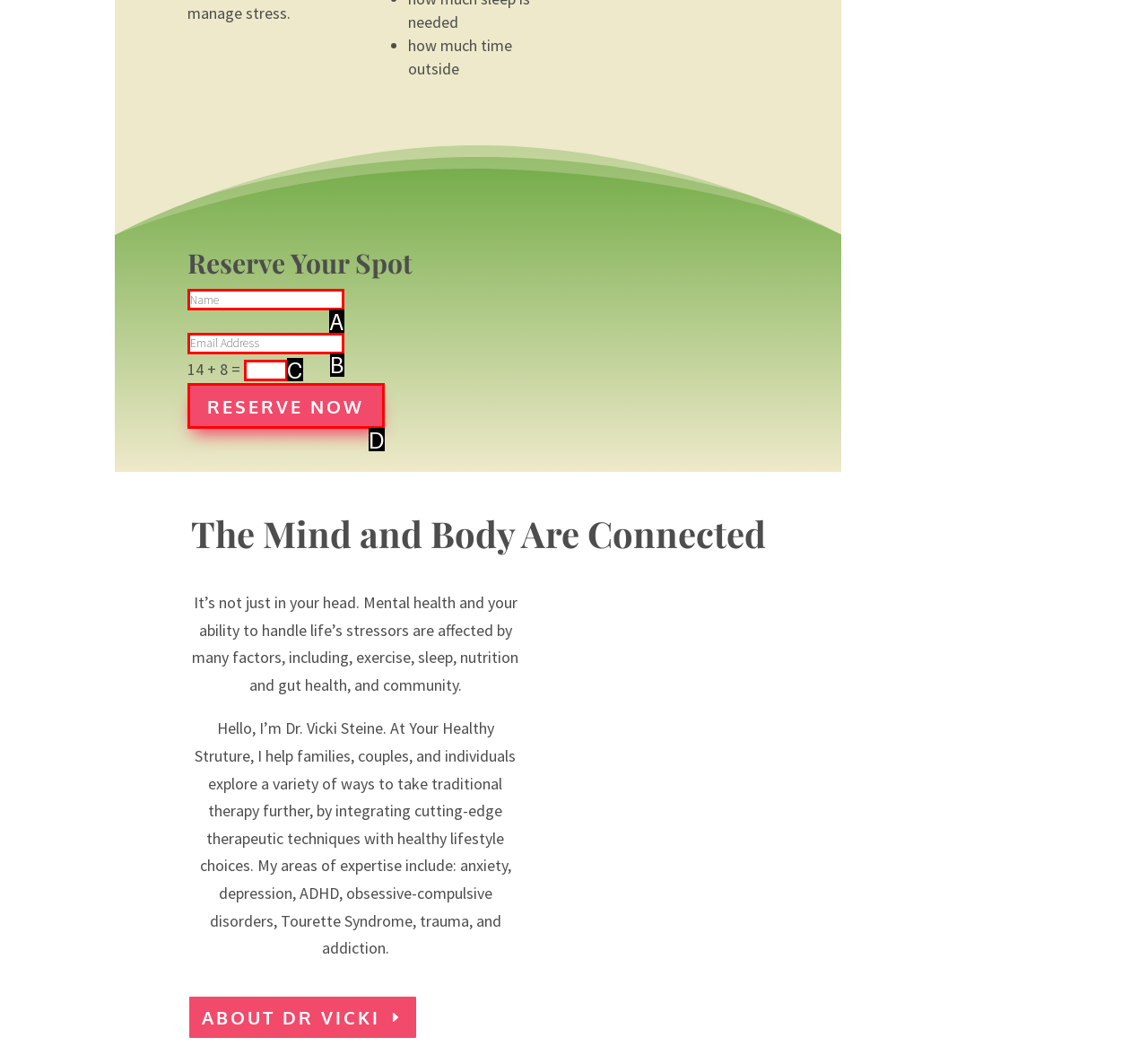Select the letter from the given choices that aligns best with the description: Reserve Now. Reply with the specific letter only.

D